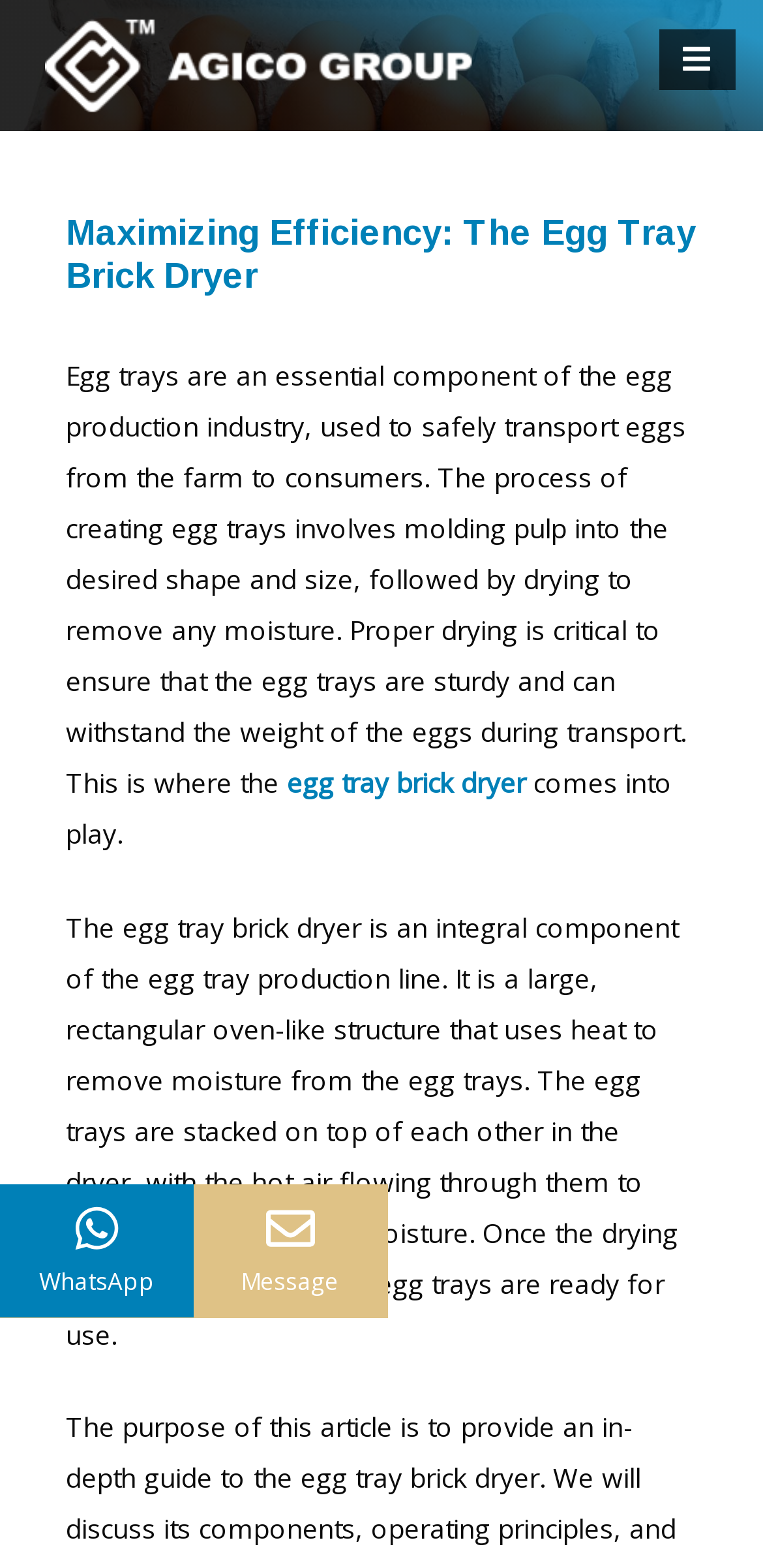What is the purpose of the egg tray brick dryer?
Using the details from the image, give an elaborate explanation to answer the question.

According to the webpage, the egg tray brick dryer is an integral component of the egg tray production line, and it uses heat to remove moisture from the egg trays, making them sturdy and ready for use.